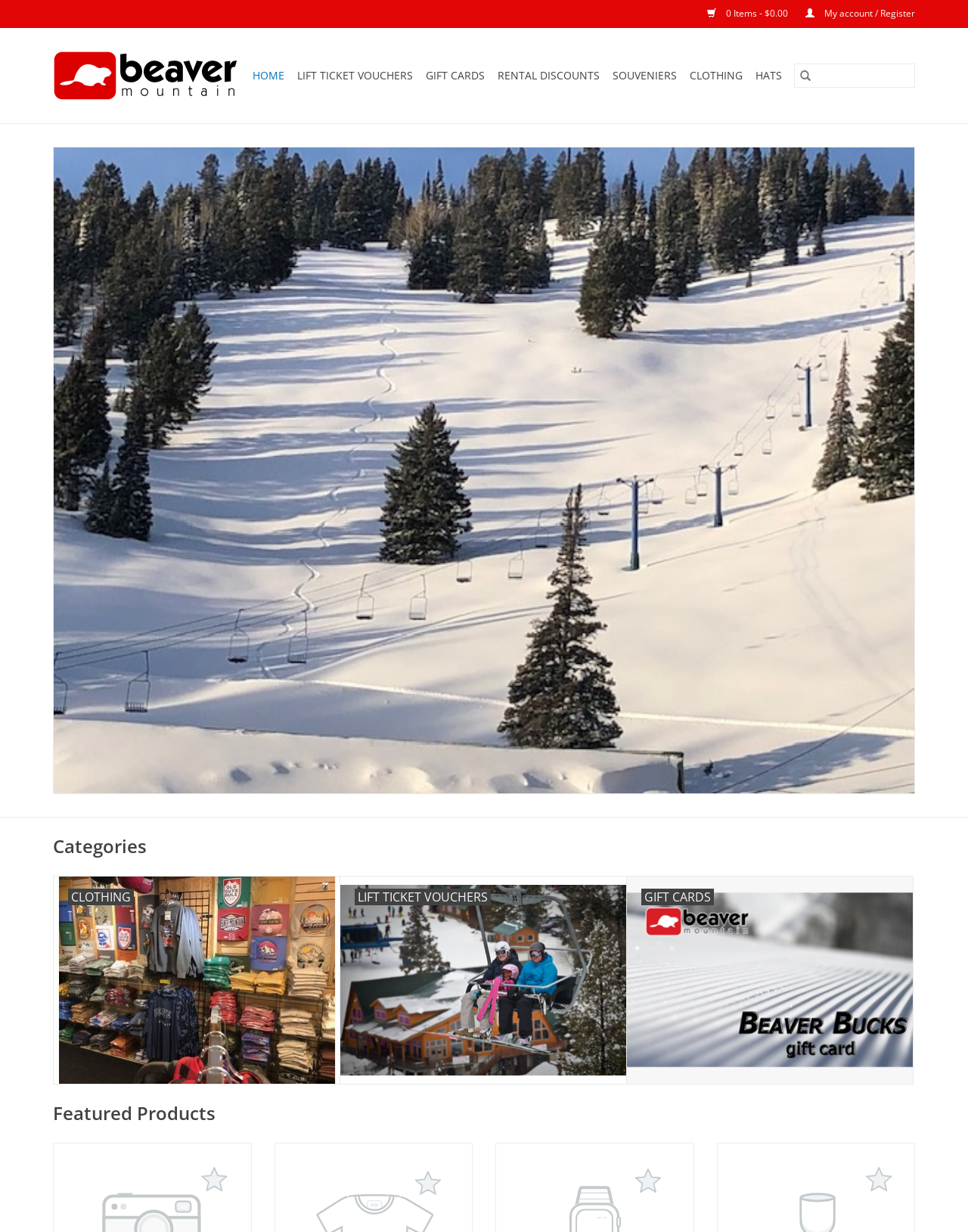Please identify the bounding box coordinates of the area that needs to be clicked to fulfill the following instruction: "Explore IT Support Services Company in Kenya."

None